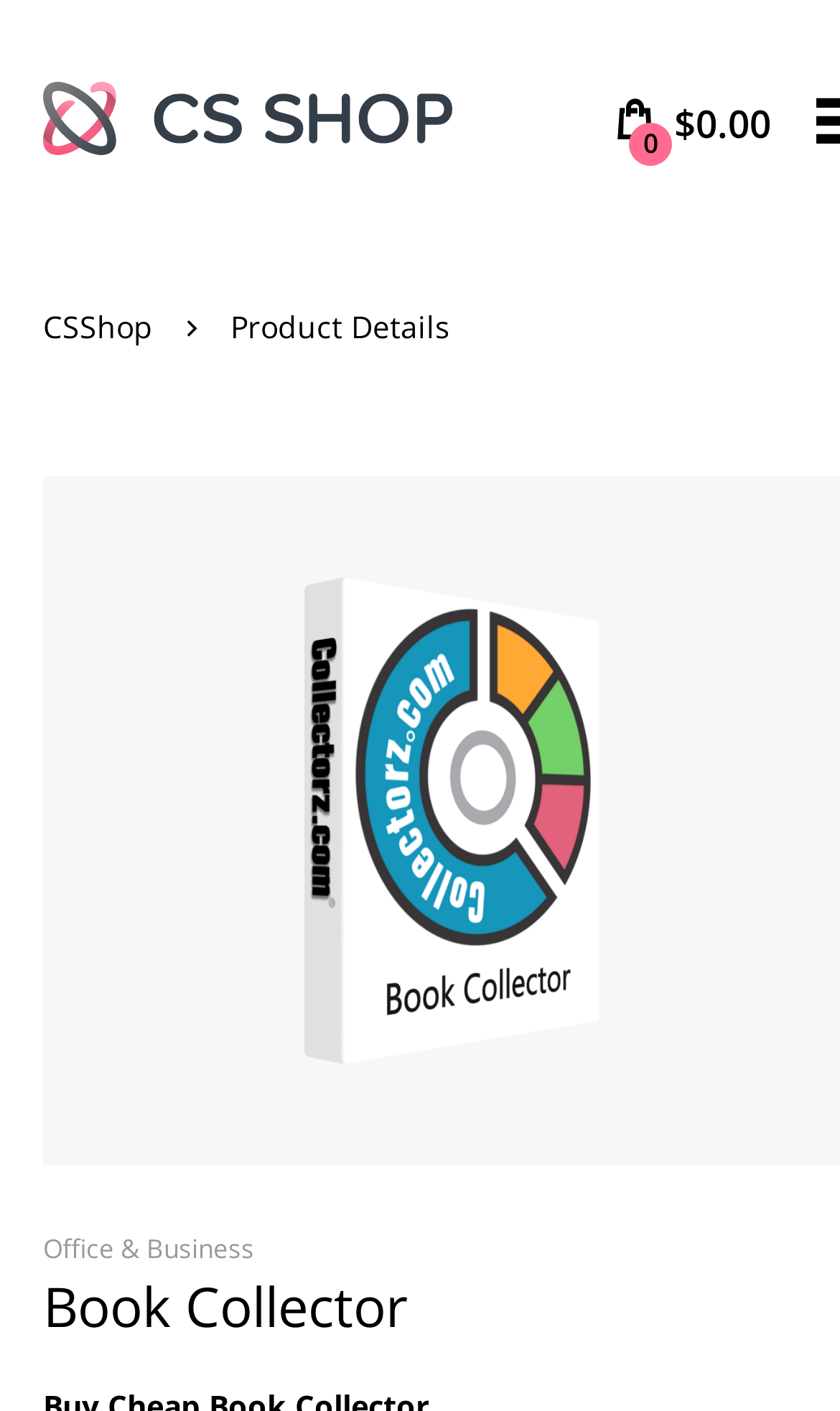Based on what you see in the screenshot, provide a thorough answer to this question: What is the price of the Book Collector?

I found the price of the Book Collector by looking at the link element with the text 'n$0.00 0' which is located at the top of the page, indicating the price of the product.